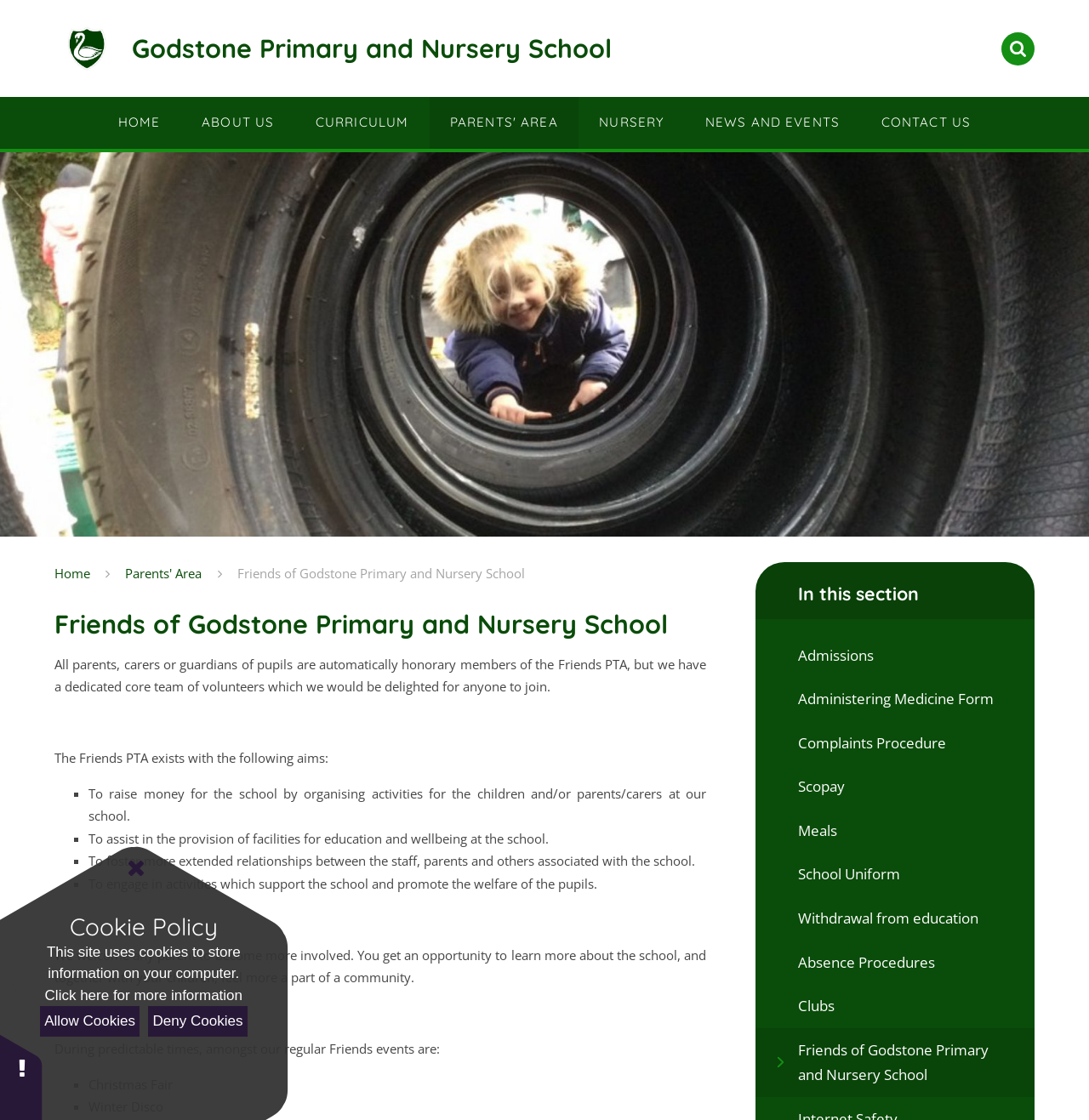What is the purpose of the Friends PTA?
Answer the question with detailed information derived from the image.

The purpose of the Friends PTA can be found in the list of aims listed on the webpage, which includes raising money for the school, assisting in the provision of facilities, fostering more extended relationships between staff, parents, and others associated with the school, and engaging in activities that support the school and promote the welfare of the pupils.